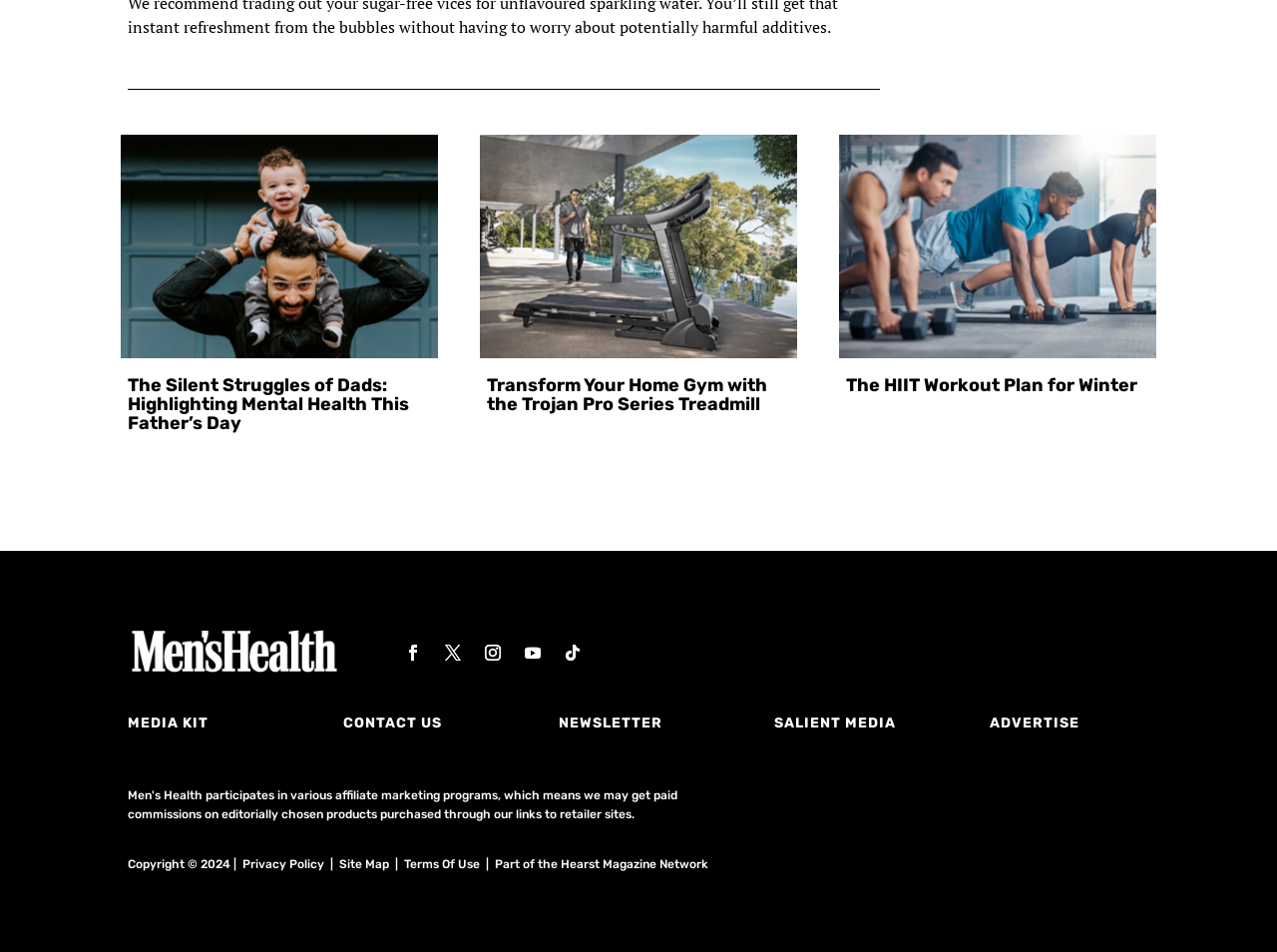Please specify the bounding box coordinates for the clickable region that will help you carry out the instruction: "Click on the article about The Silent Struggles of Dads".

[0.084, 0.128, 0.353, 0.39]